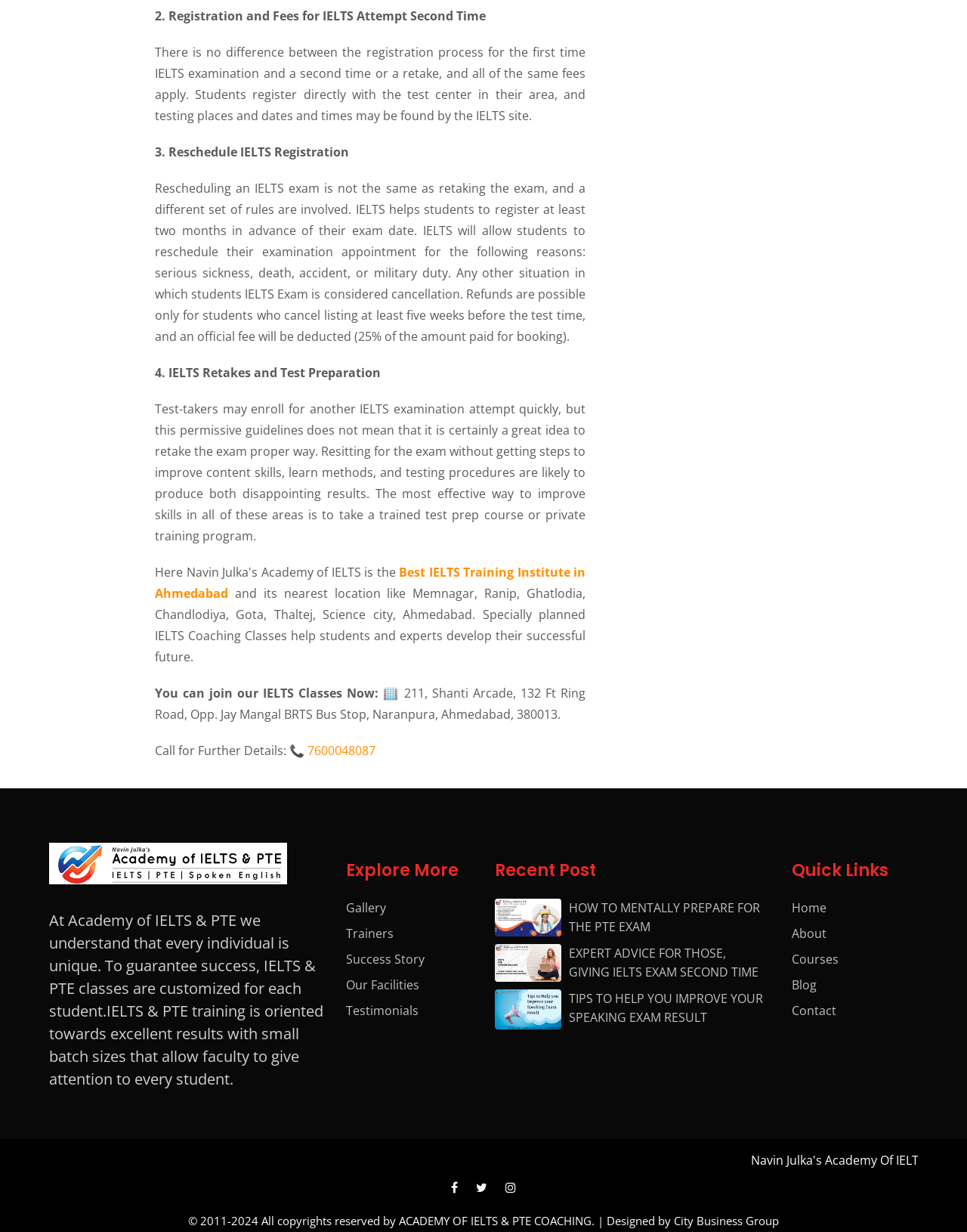Analyze the image and answer the question with as much detail as possible: 
What is the address of the academy?

The address is mentioned in the static text element on the webpage, which provides contact information for the academy.